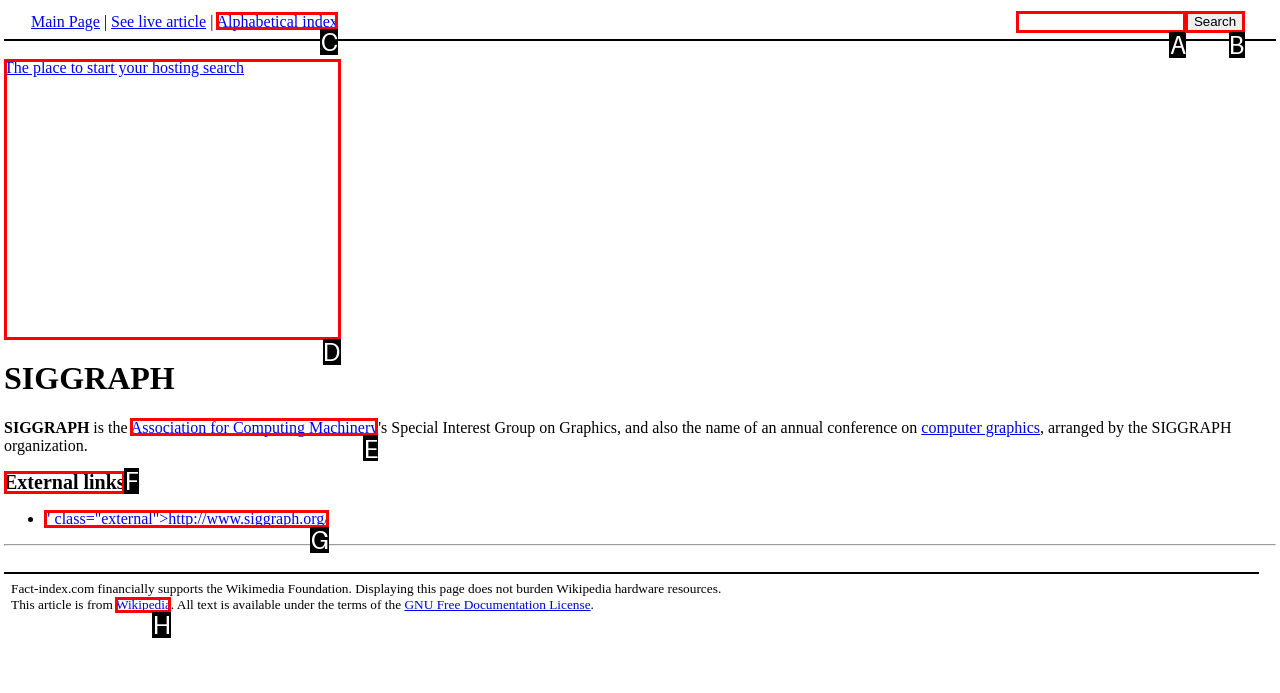Identify the letter of the option that should be selected to accomplish the following task: Visit Association for Computing Machinery. Provide the letter directly.

E